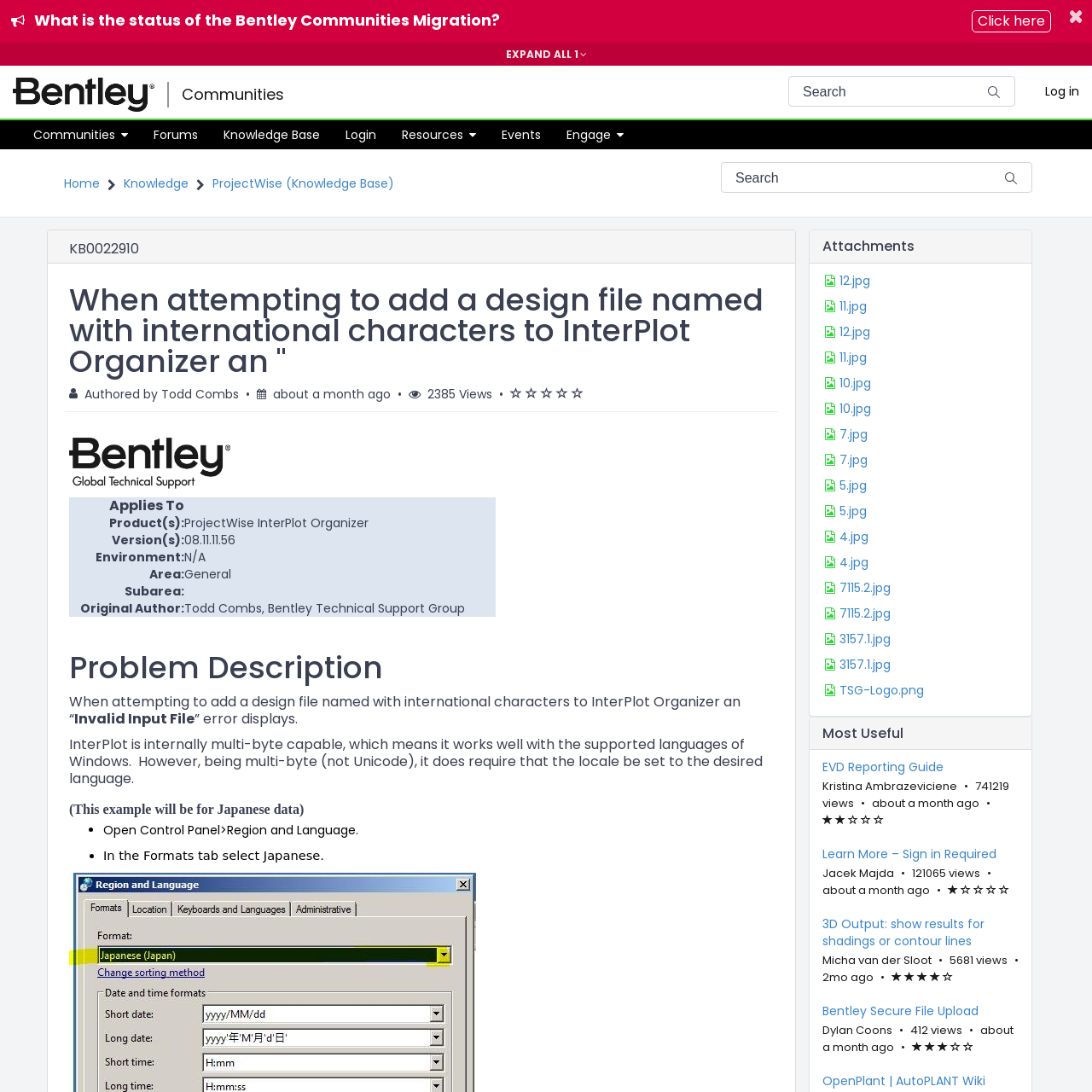Provide a thorough summary of the webpage.

This webpage is about a knowledge base article related to ProjectWise InterPlot Organizer. At the top, there is a navigation menu with links to "Communities", "Forums", "Knowledge Base", "Login", "Resources", and "Events". Below the navigation menu, there is a search bar with a submit button. 

On the left side, there are links to "Home", "Knowledge", and "ProjectWise (Knowledge Base)". 

The main content of the webpage is an article with the title "When attempting to add a design file named with international characters to InterPlot Organizer an...". The article has metadata, including the author "Todd Combs", the date it was updated "2024-04-30 18:21:40", and the number of views "2385". 

The article is divided into sections, including "Problem Description", which describes the issue of adding a design file with international characters to InterPlot Organizer, and a solution section with step-by-step instructions, including opening the Control Panel and selecting Japanese in the Formats tab. 

There is also an "Attachments" section at the bottom of the page, but it appears to be empty.